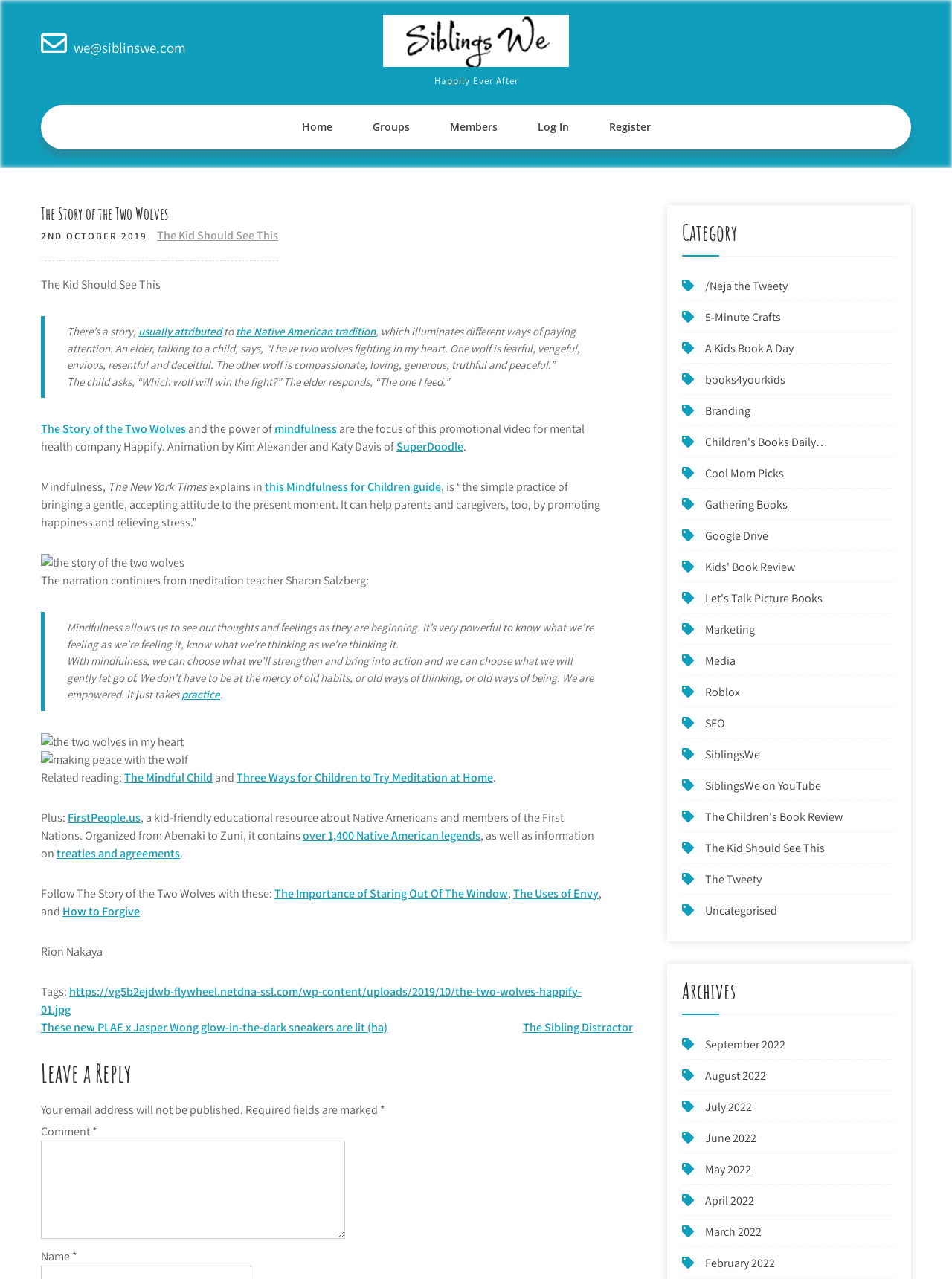Identify the bounding box for the described UI element: "Children's Books Daily…".

[0.741, 0.34, 0.87, 0.352]